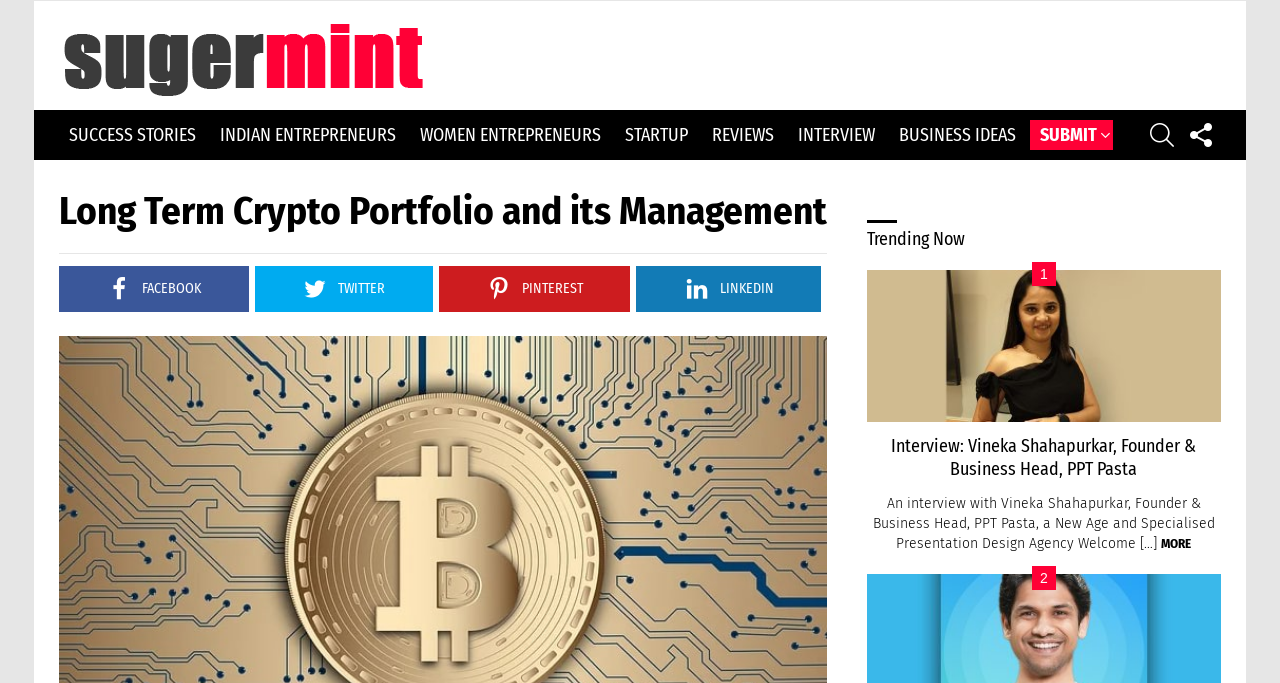What is the topic of the article?
Refer to the image and provide a concise answer in one word or phrase.

Interview with Vineka Shahapurkar